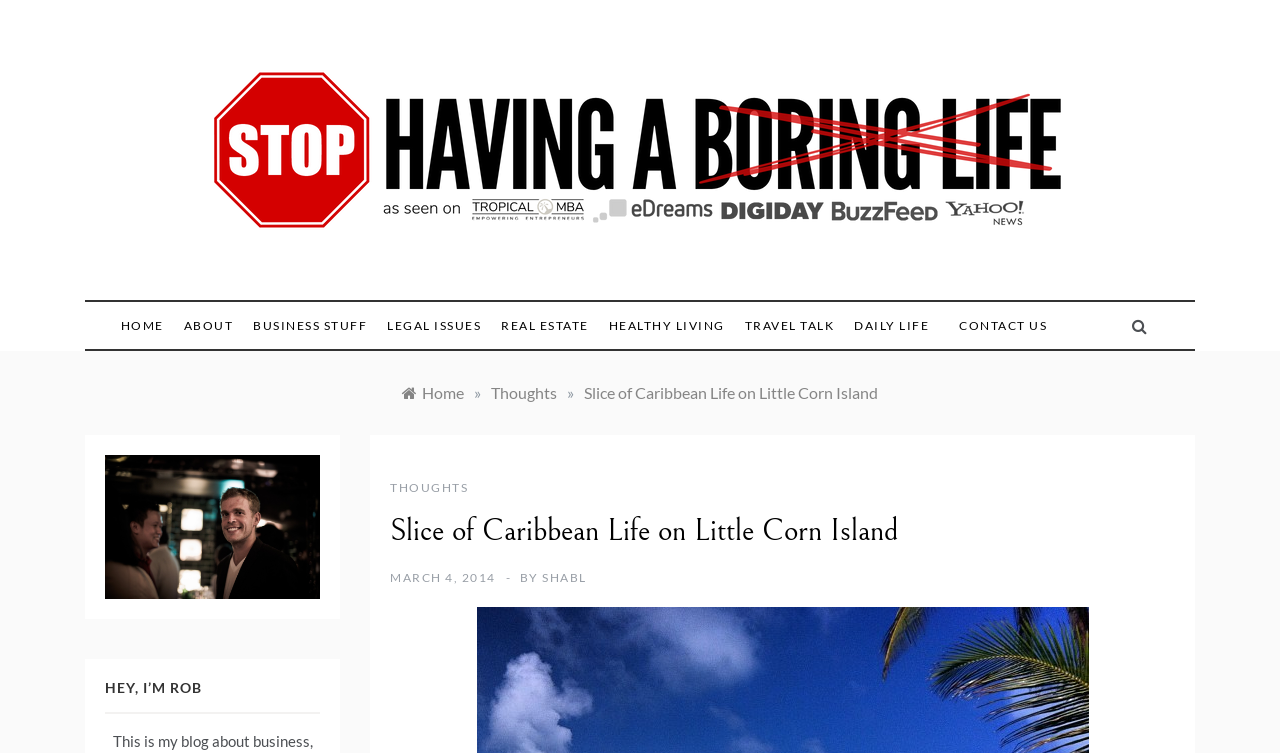Locate the bounding box coordinates of the element's region that should be clicked to carry out the following instruction: "Check 'MARCH 4, 2014' post date". The coordinates need to be four float numbers between 0 and 1, i.e., [left, top, right, bottom].

[0.305, 0.757, 0.387, 0.777]